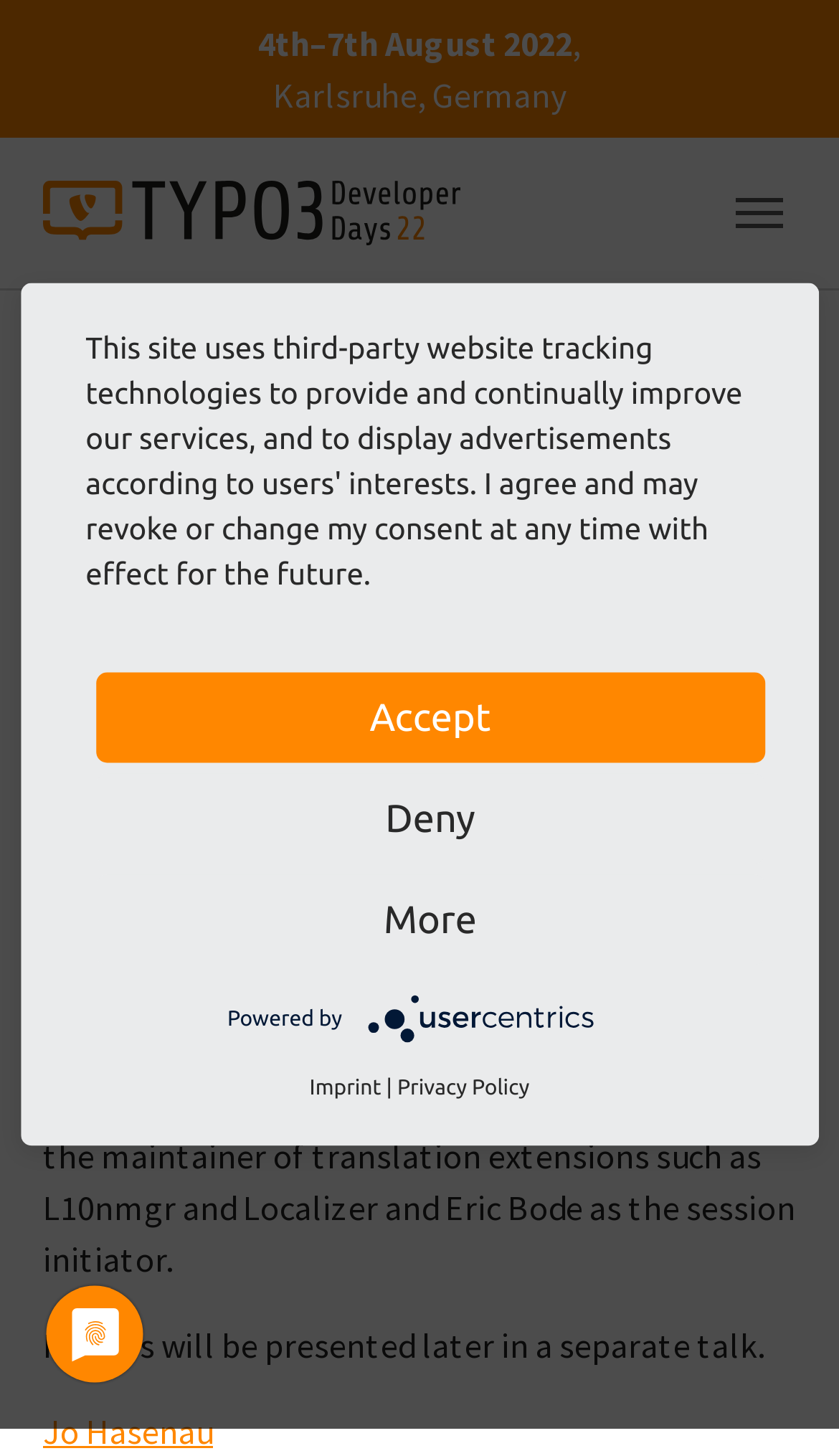Determine the bounding box coordinates for the area you should click to complete the following instruction: "Toggle navigation".

[0.862, 0.121, 0.949, 0.171]